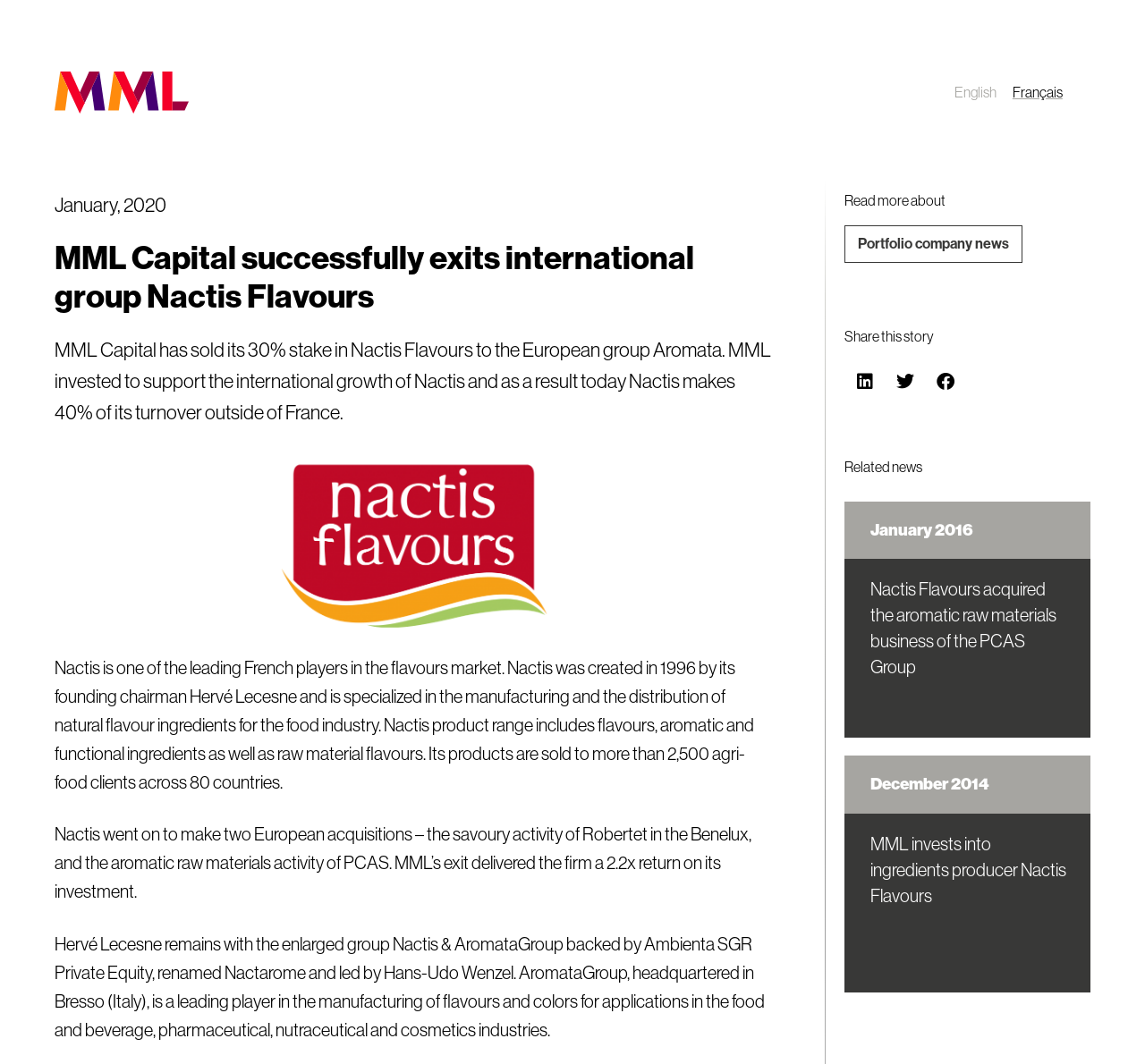Provide the bounding box coordinates of the HTML element described as: "January 2016". The bounding box coordinates should be four float numbers between 0 and 1, i.e., [left, top, right, bottom].

[0.76, 0.489, 0.85, 0.507]